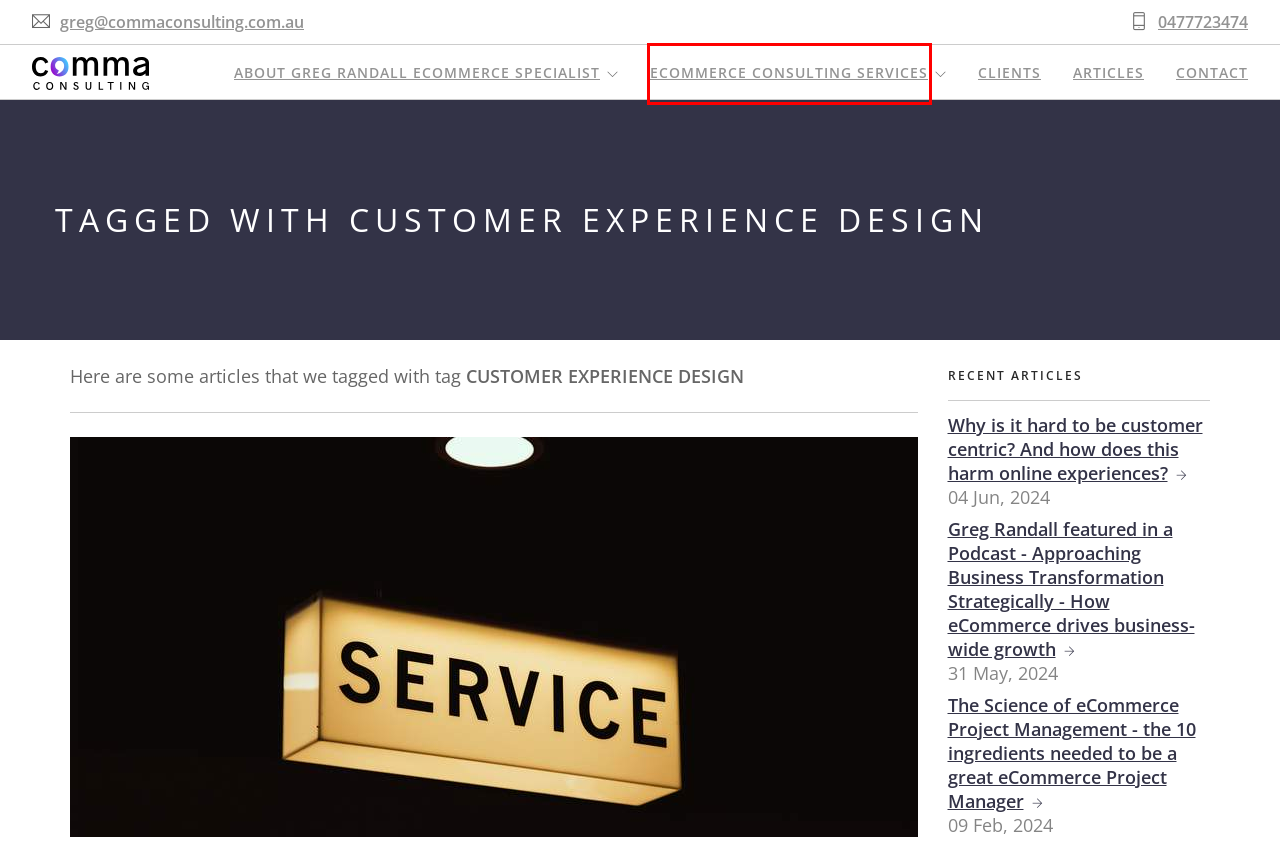You have a screenshot of a webpage with a red bounding box highlighting a UI element. Your task is to select the best webpage description that corresponds to the new webpage after clicking the element. Here are the descriptions:
A. Comma Consulting, eCommerce/Digital specialists -  Comma Consulting
B. eCommerce Consulting Services -  Comma Consulting
C. Why is it hard to be customer centric? And how… -  Comma Consulting
D. About Greg Randall, Comma Consulting Founder -  Comma Consulting
E. Service Design – how employees, tools, and… -  Comma Consulting
F. Contact Us, Comma Consulting, NZ/Australia -  Comma Consulting
G. The Science of eCommerce Project Management - the… -  Comma Consulting
H. Greg Randall featured in a Podcast - Approaching… -  Comma Consulting

B